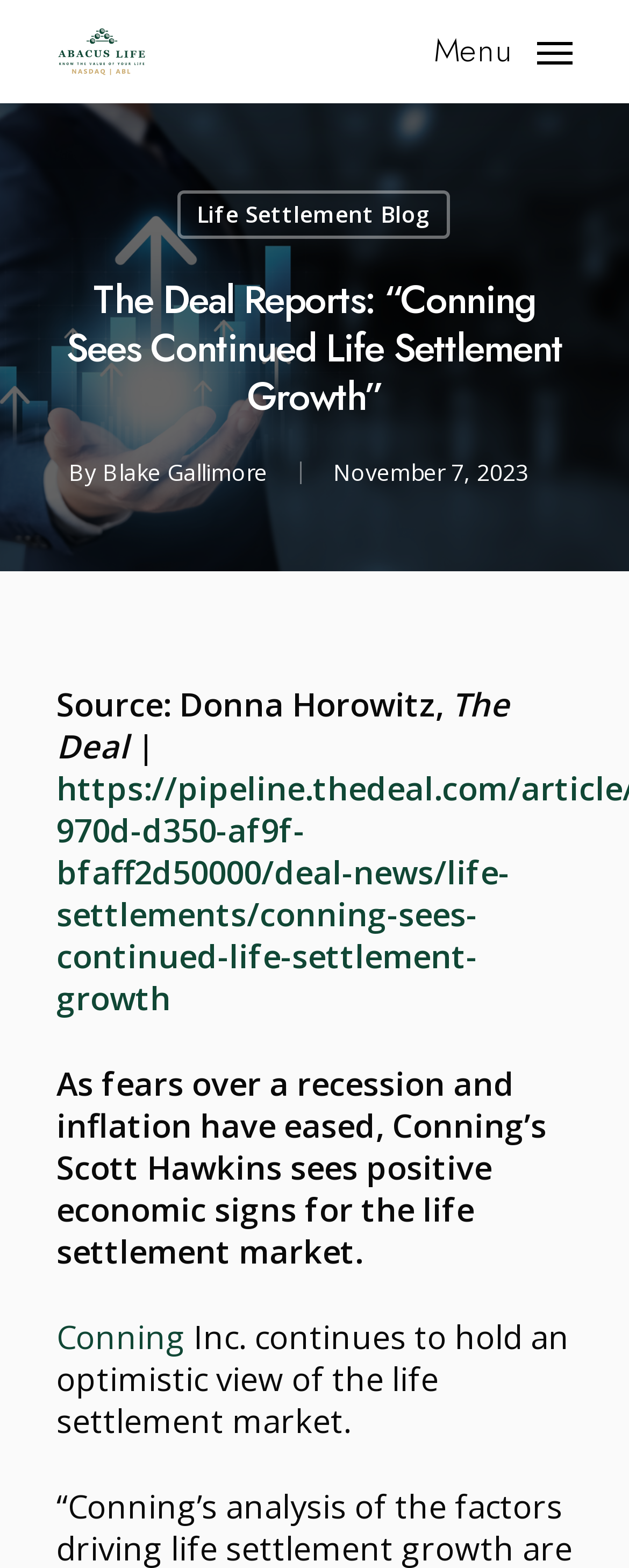What is the date of the article?
Using the image, respond with a single word or phrase.

November 7, 2023